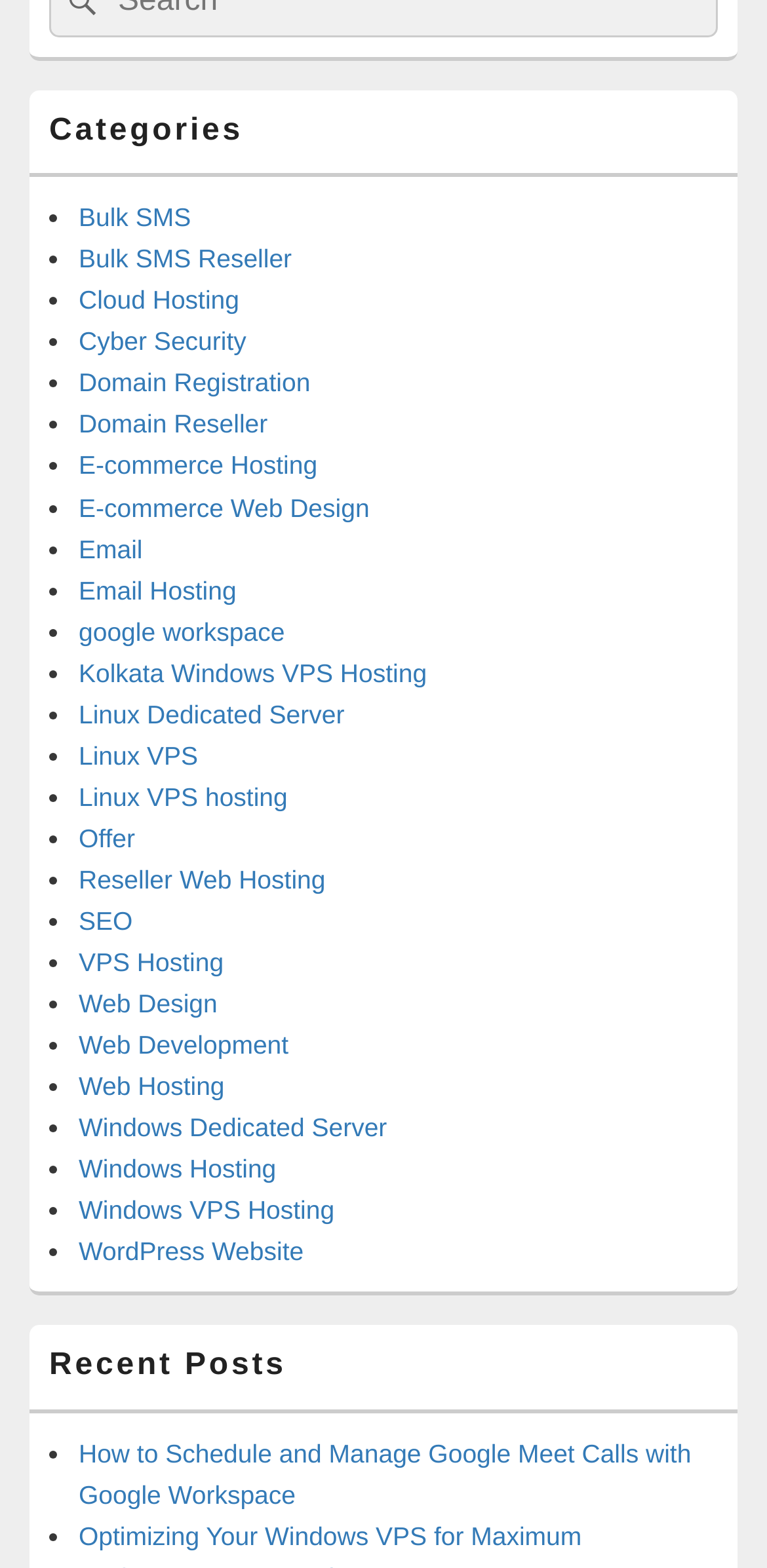Find the bounding box coordinates for the HTML element specified by: "ESC! Technologies Group LLC".

None